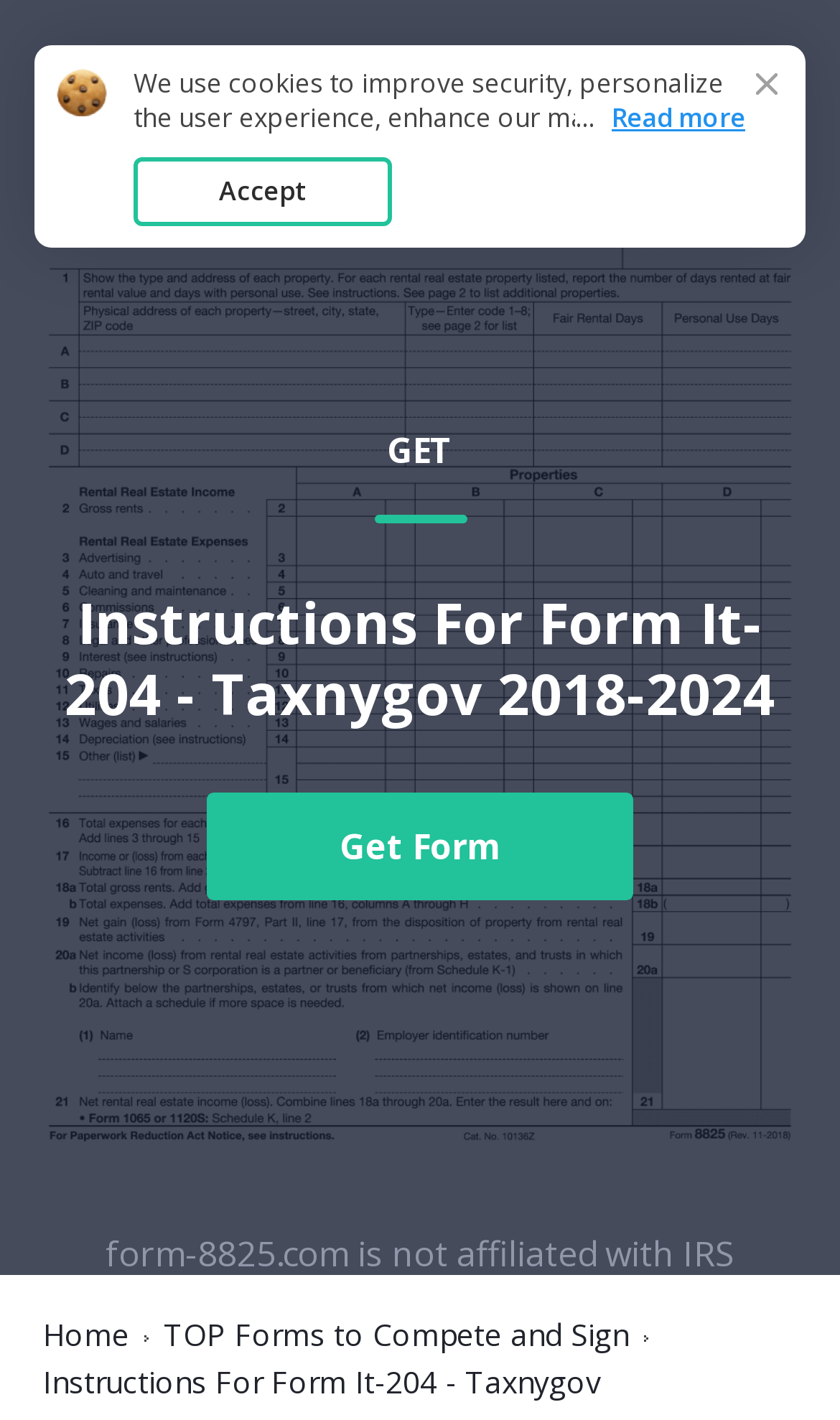Please answer the following question using a single word or phrase: 
What is the name of the tax form?

Form IT-204